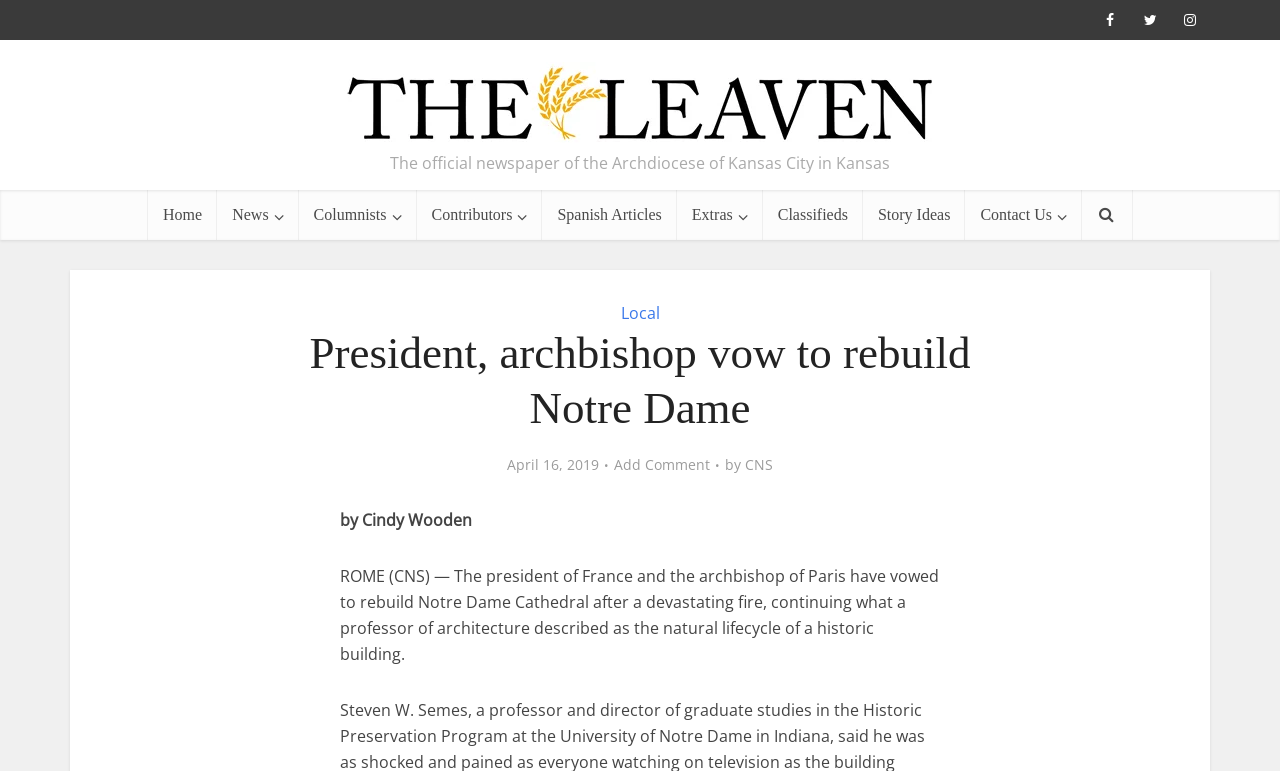What is the topic of the main article?
Please answer using one word or phrase, based on the screenshot.

Rebuilding Notre Dame